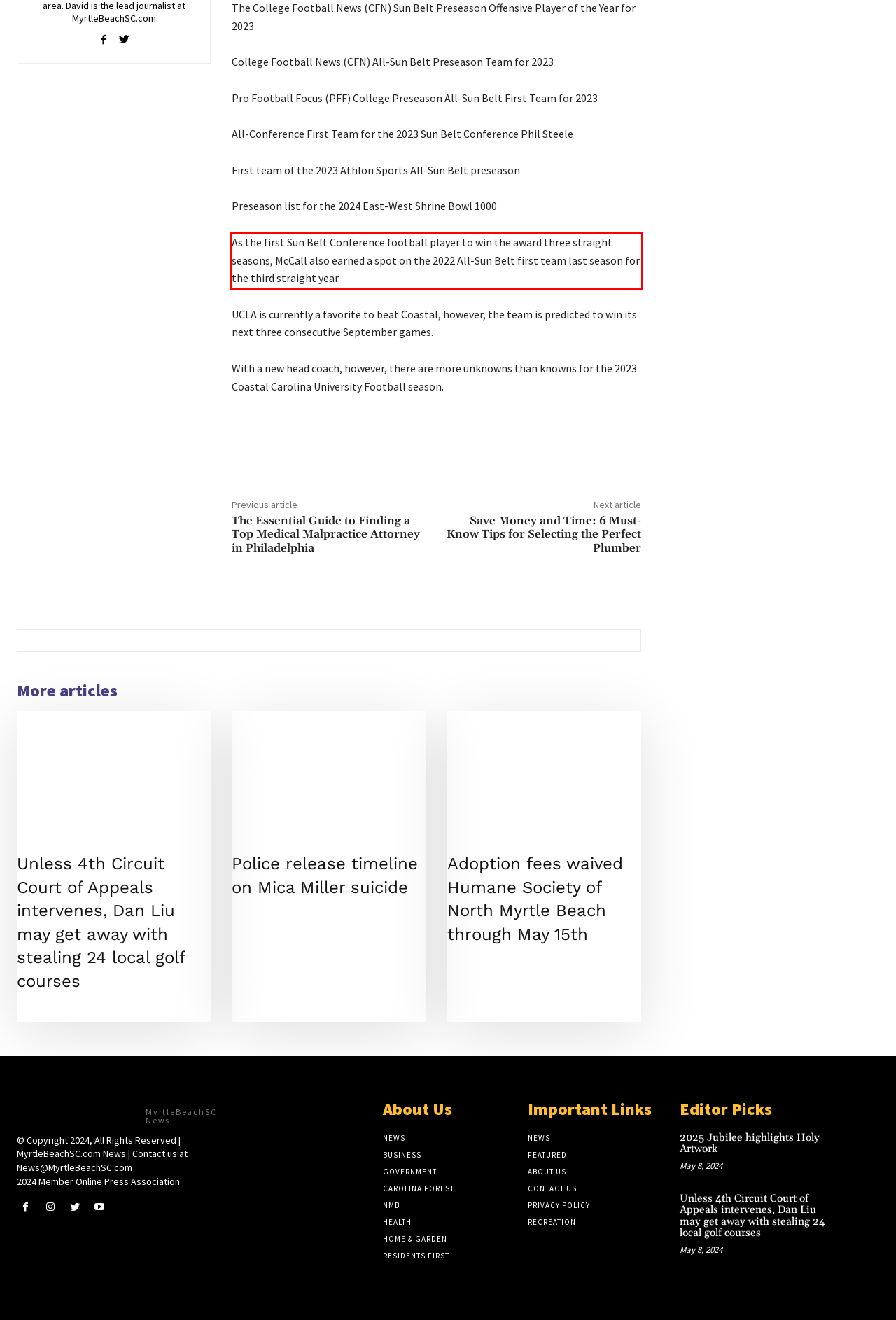Look at the provided screenshot of the webpage and perform OCR on the text within the red bounding box.

As the first Sun Belt Conference football player to win the award three straight seasons, McCall also earned a spot on the 2022 All-Sun Belt first team last season for the third straight year.